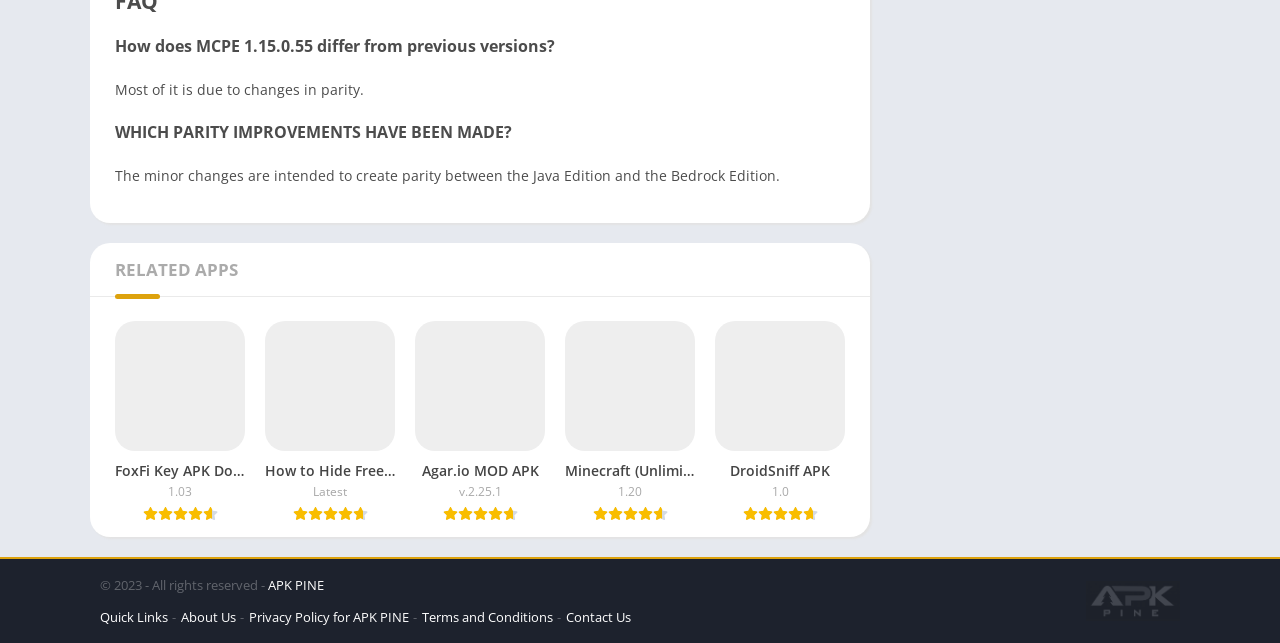What is the main topic of the webpage?
Please analyze the image and answer the question with as much detail as possible.

The main topic of the webpage is MCPE 1.15.0.55, which can be inferred from the first heading 'How does MCPE 1.15.0.55 differ from previous versions?'.